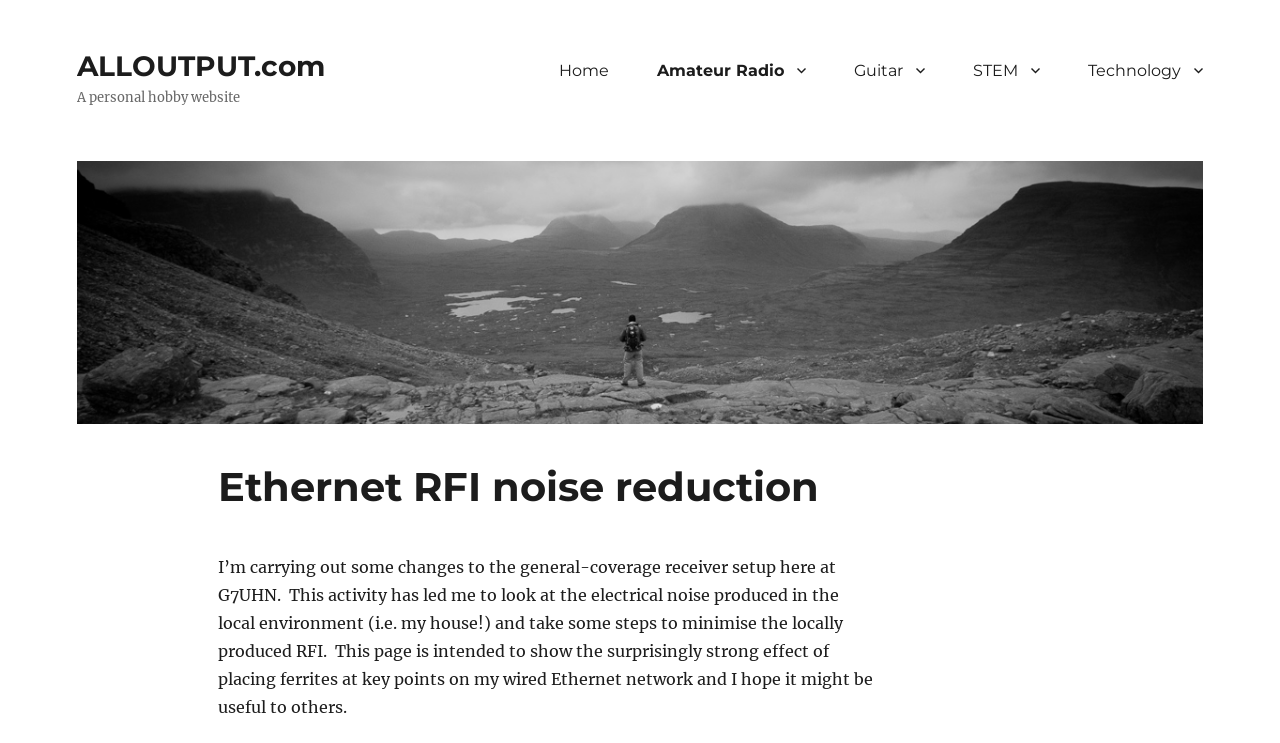What is the author's call sign?
Using the picture, provide a one-word or short phrase answer.

G7UHN